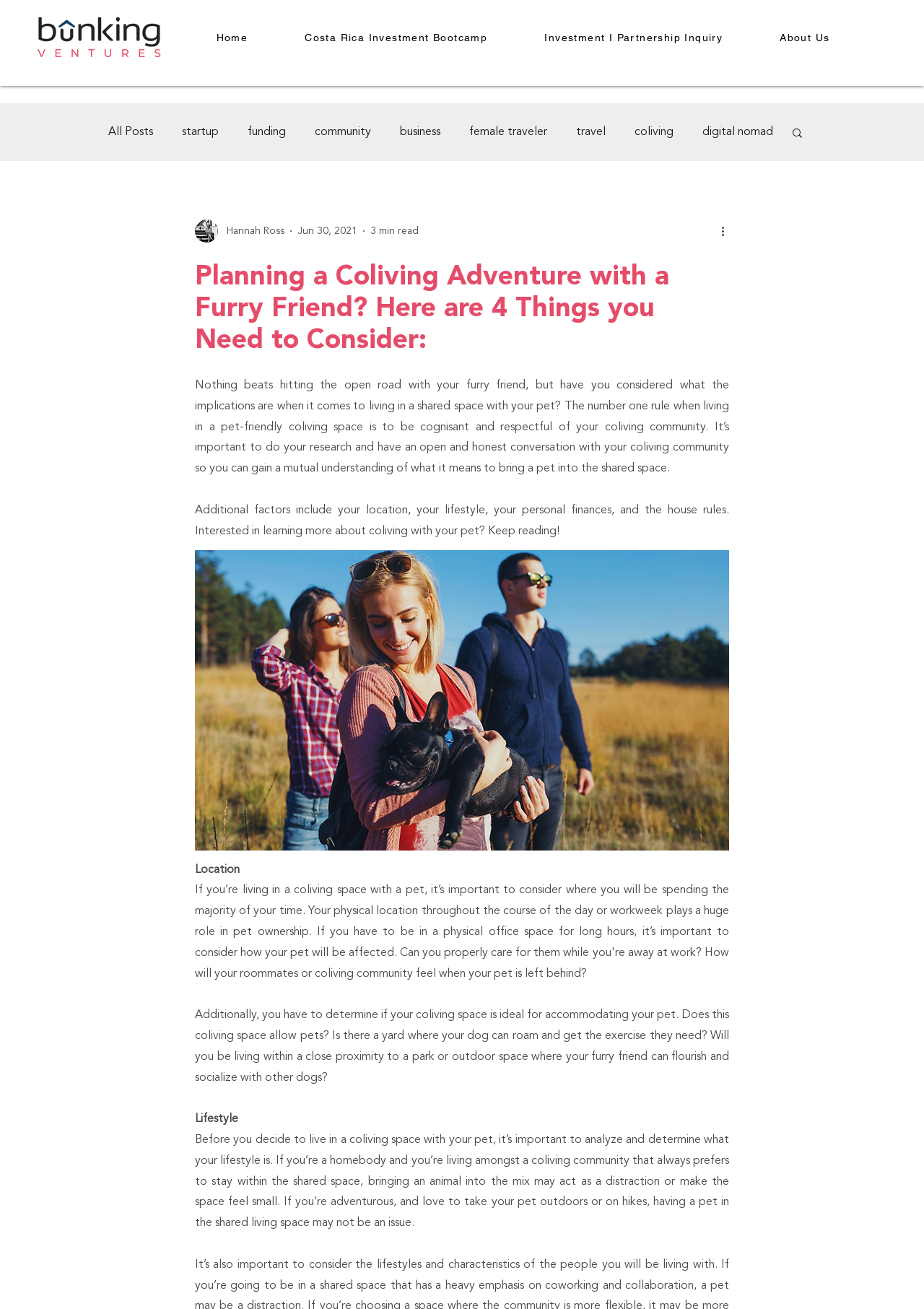Please answer the following question using a single word or phrase: 
What is the topic of the article?

coliving with pets